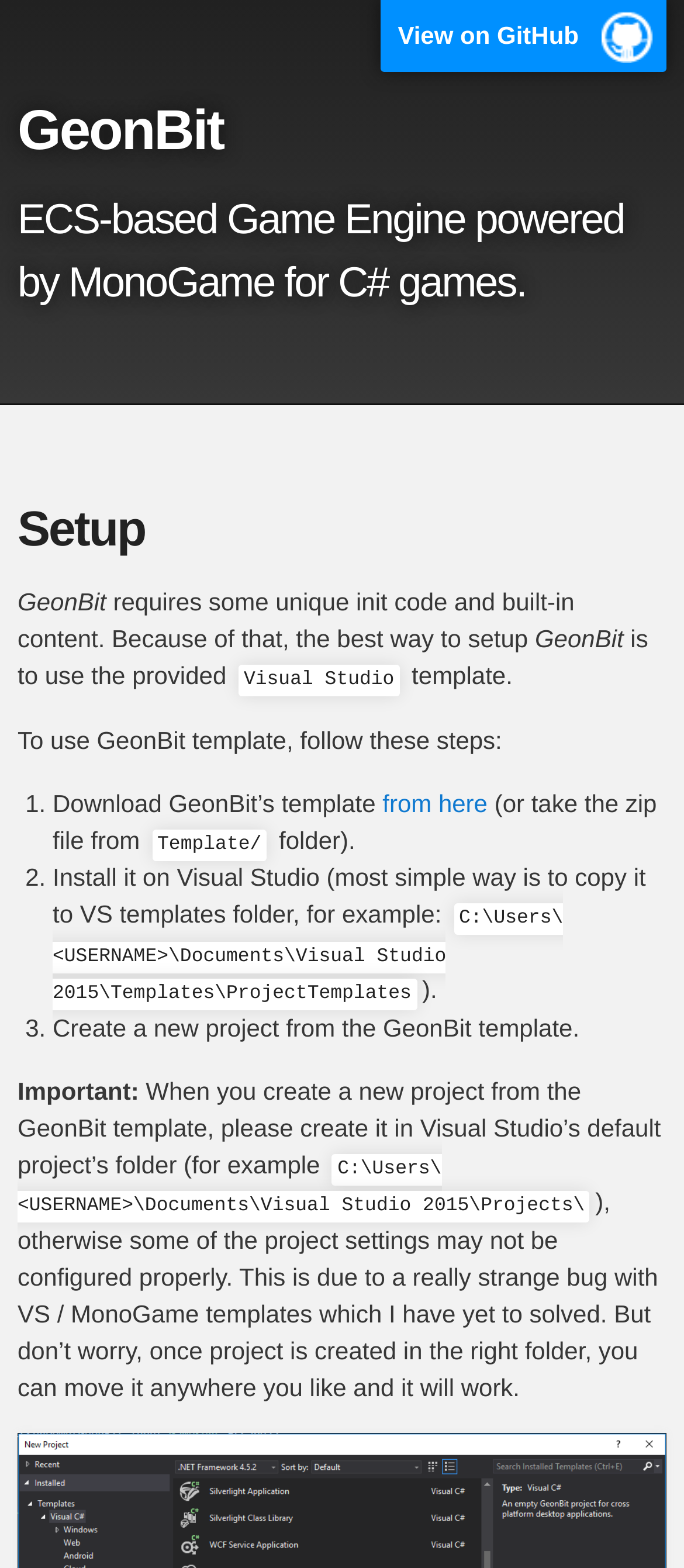Write an extensive caption that covers every aspect of the webpage.

The webpage appears to be a setup guide for GeonBit, an ECS-based game engine powered by MonoGame for C# games. At the top, there is a link to view the project on GitHub. Below the link, there are three headings: "GeonBit", the engine's description, and "Setup". 

The main content of the page is divided into sections, with the first section explaining that GeonBit requires unique init code and built-in content, and the best way to set it up is to use the provided Visual Studio template. 

Following this introduction, there is a step-by-step guide on how to use the GeonBit template. The guide consists of three numbered steps, each with a brief description and some additional information. The first step is to download the GeonBit template, the second is to install it on Visual Studio, and the third is to create a new project from the template. 

Below the step-by-step guide, there is an important note that warns users to create a new project from the GeonBit template in Visual Studio's default project folder, otherwise, some project settings may not be configured properly.